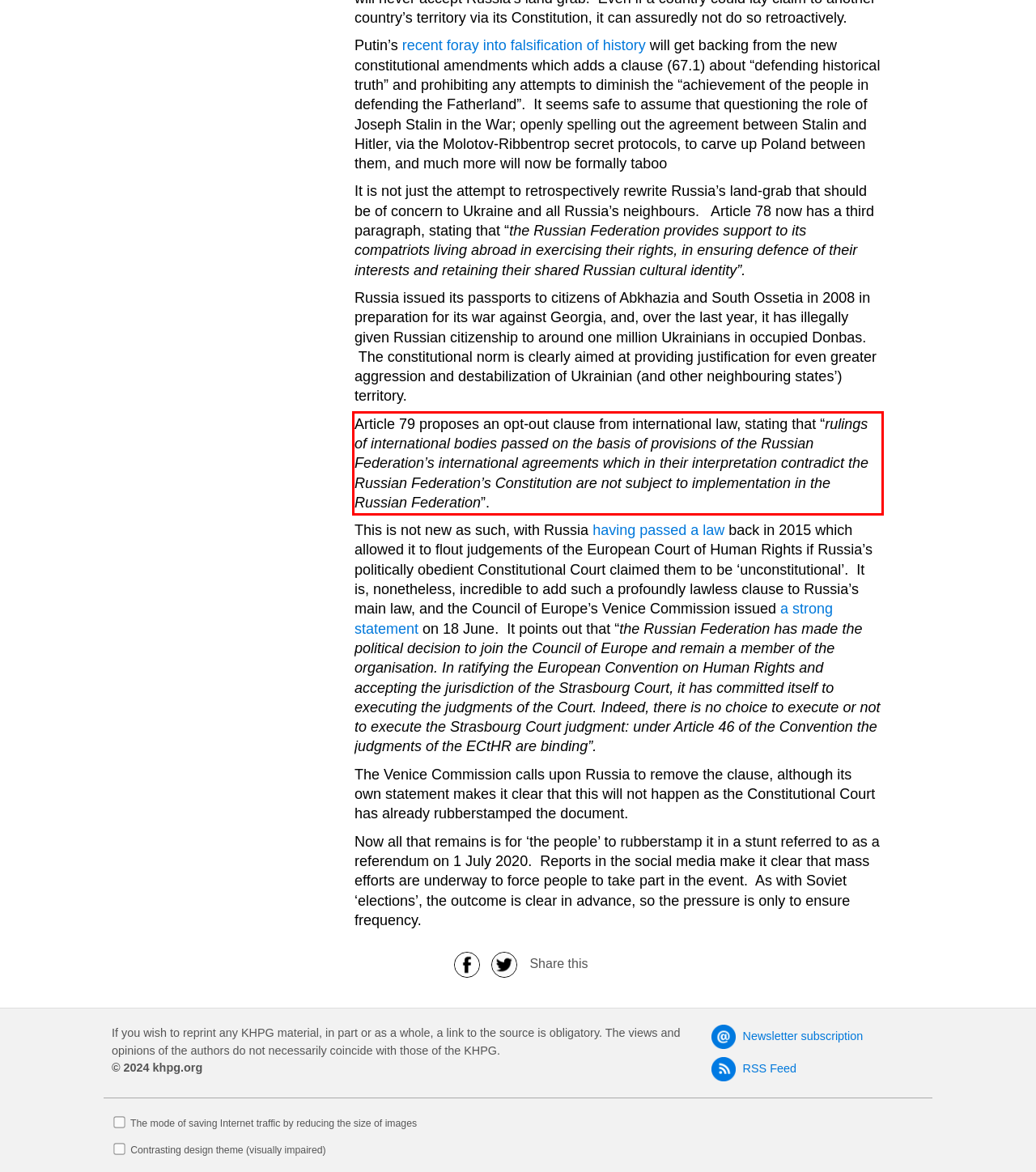Perform OCR on the text inside the red-bordered box in the provided screenshot and output the content.

Article 79 proposes an opt-out clause from international law, stating that “rulings of international bodies passed on the basis of provisions of the Russian Federation’s international agreements which in their interpretation contradict the Russian Federation’s Constitution are not subject to implementation in the Russian Federation”.